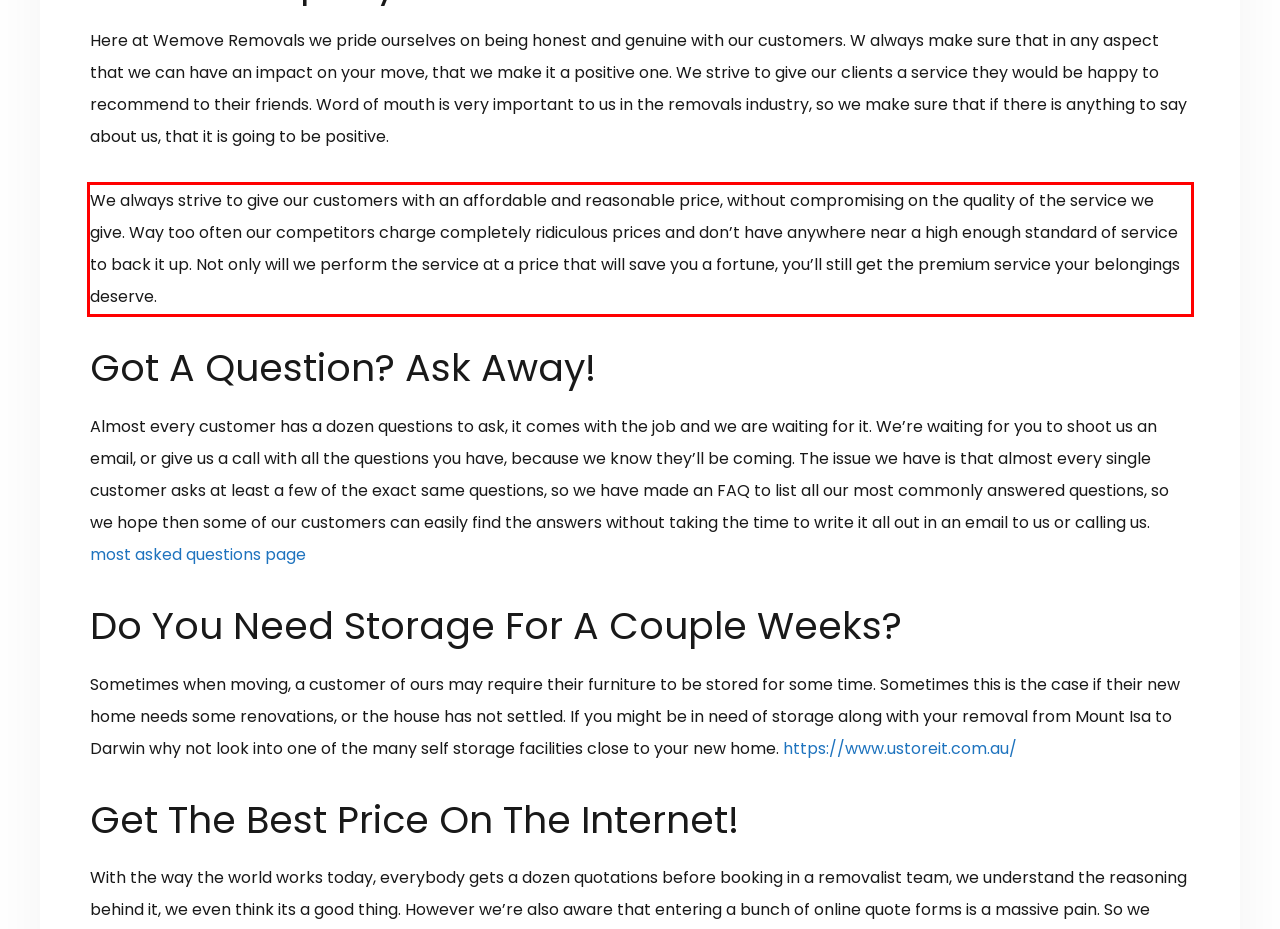Perform OCR on the text inside the red-bordered box in the provided screenshot and output the content.

We always strive to give our customers with an affordable and reasonable price, without compromising on the quality of the service we give. Way too often our competitors charge completely ridiculous prices and don’t have anywhere near a high enough standard of service to back it up. Not only will we perform the service at a price that will save you a fortune, you’ll still get the premium service your belongings deserve.